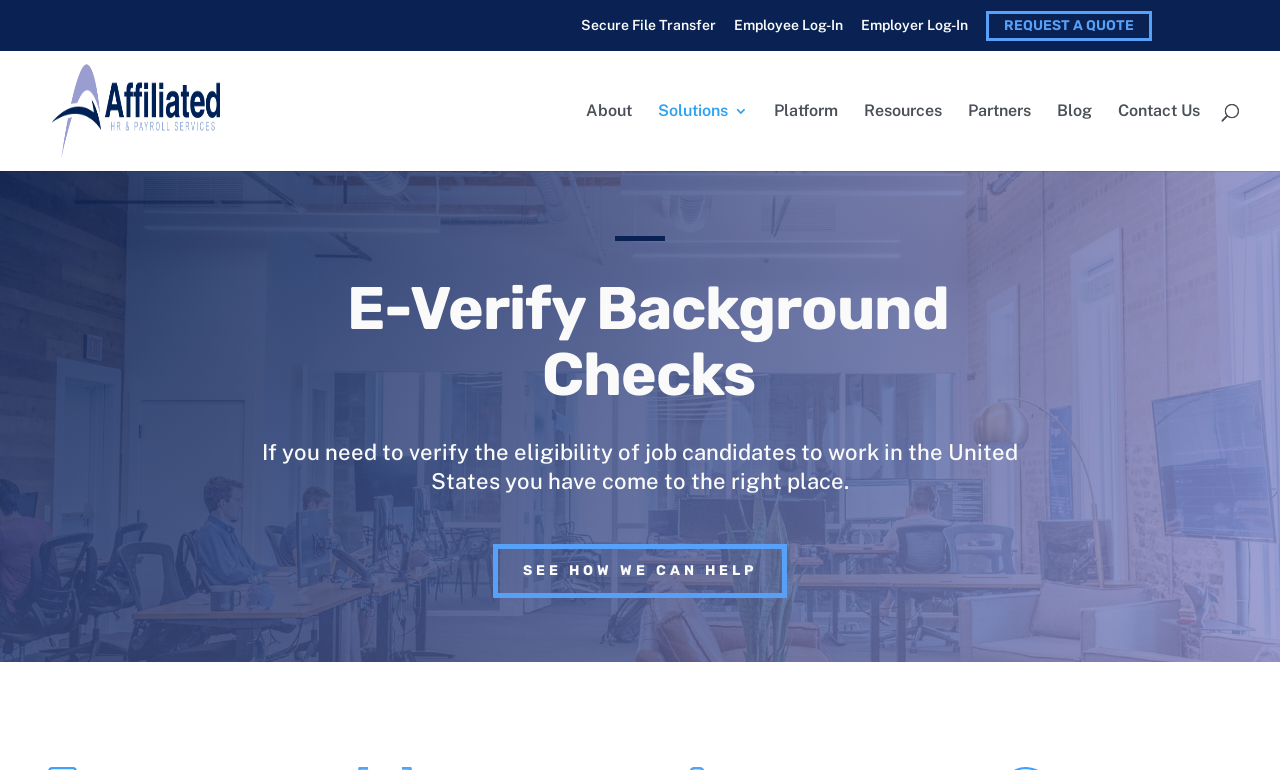Determine the bounding box coordinates of the clickable area required to perform the following instruction: "log in as an employee". The coordinates should be represented as four float numbers between 0 and 1: [left, top, right, bottom].

[0.573, 0.023, 0.659, 0.041]